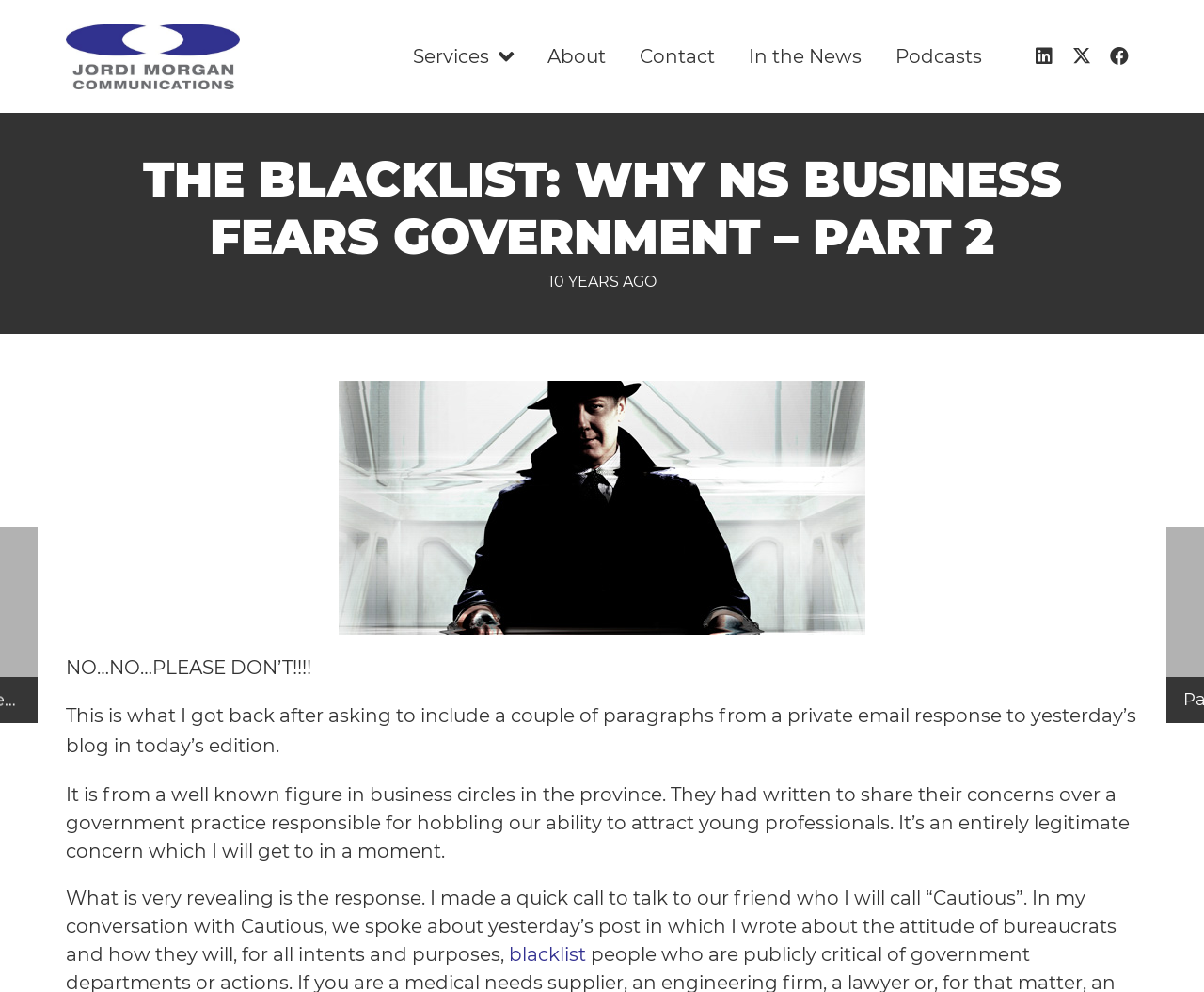What is the name of the blog post?
Based on the image, provide a one-word or brief-phrase response.

THE BLACKLIST: WHY NS BUSINESS FEARS GOVERNMENT – PART 2